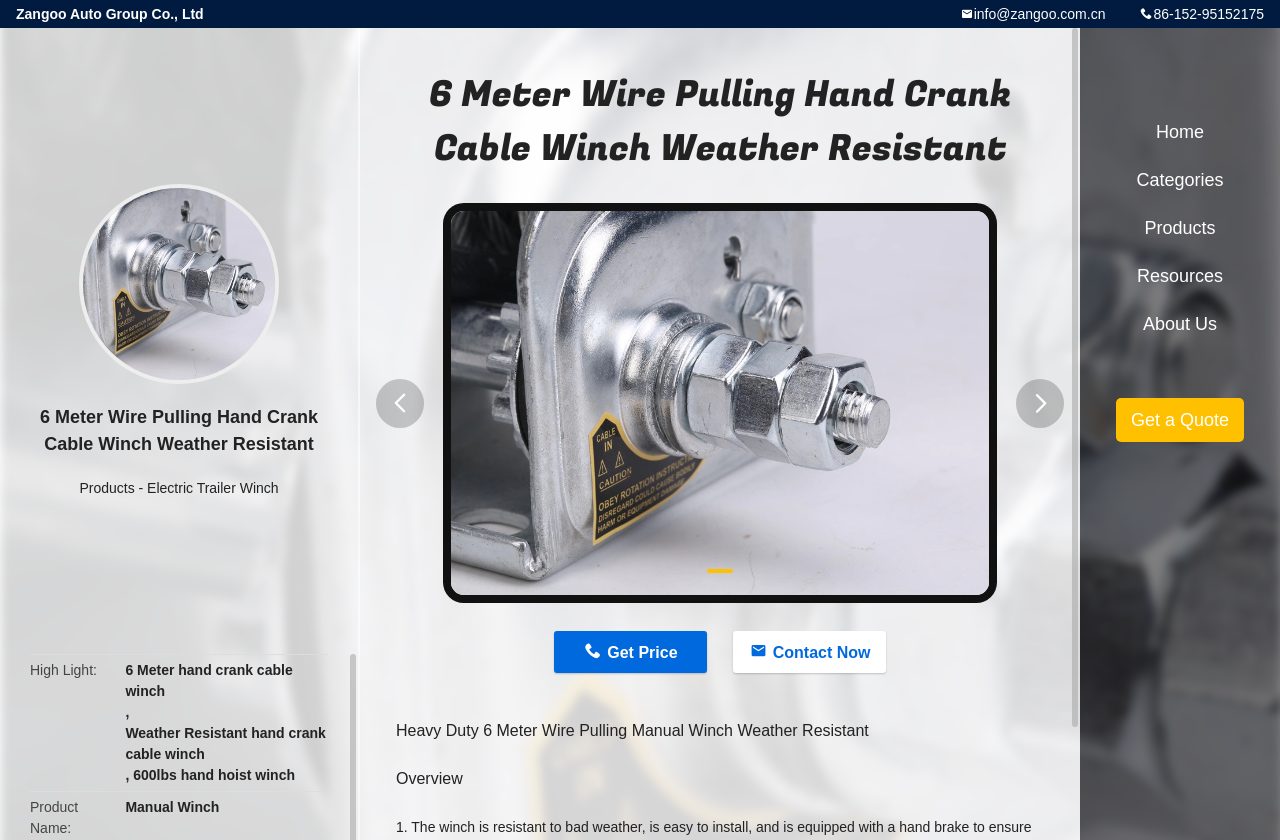Determine the main headline from the webpage and extract its text.

6 Meter Wire Pulling Hand Crank Cable Winch Weather Resistant